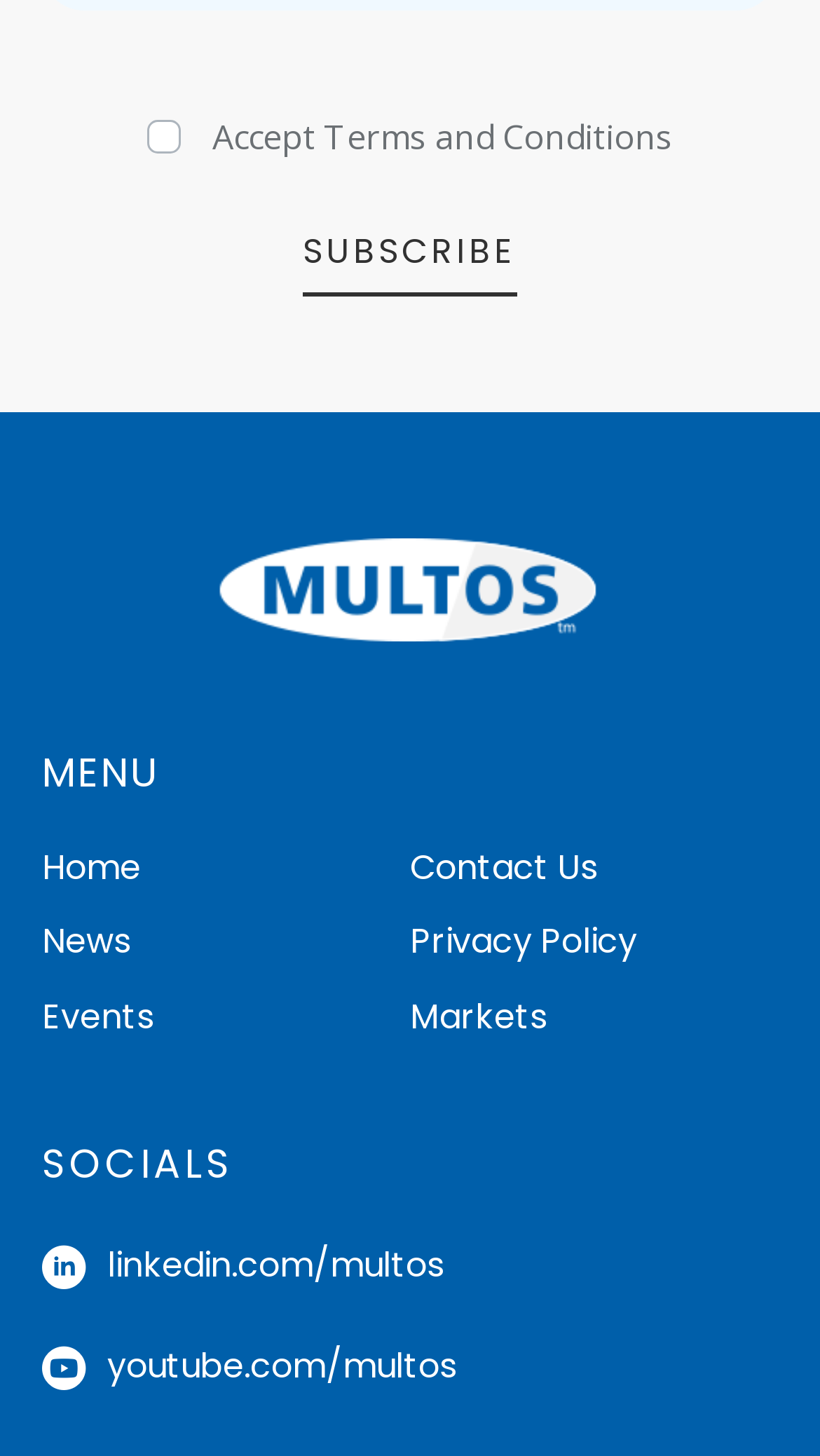Given the webpage screenshot, identify the bounding box of the UI element that matches this description: "Terms and Conditions".

[0.395, 0.078, 0.821, 0.11]